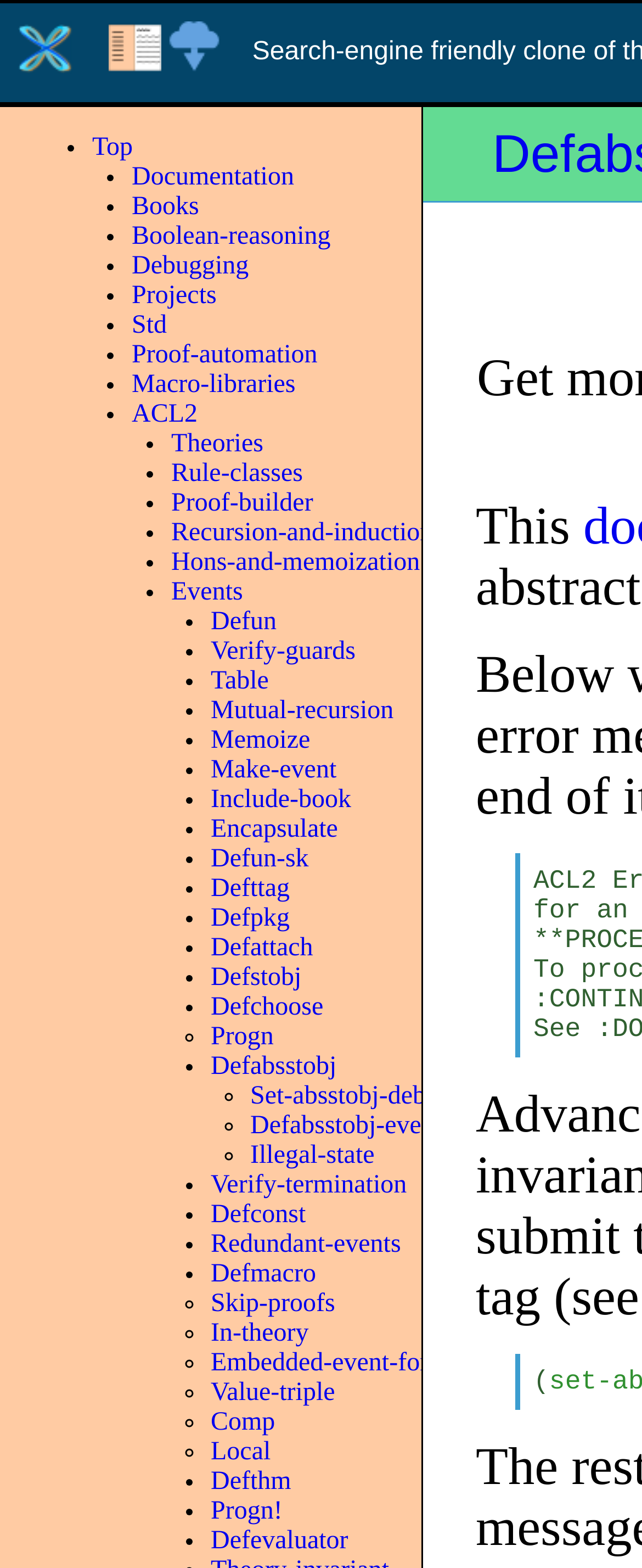Locate the bounding box coordinates of the item that should be clicked to fulfill the instruction: "Click on Top".

[0.144, 0.085, 0.207, 0.103]